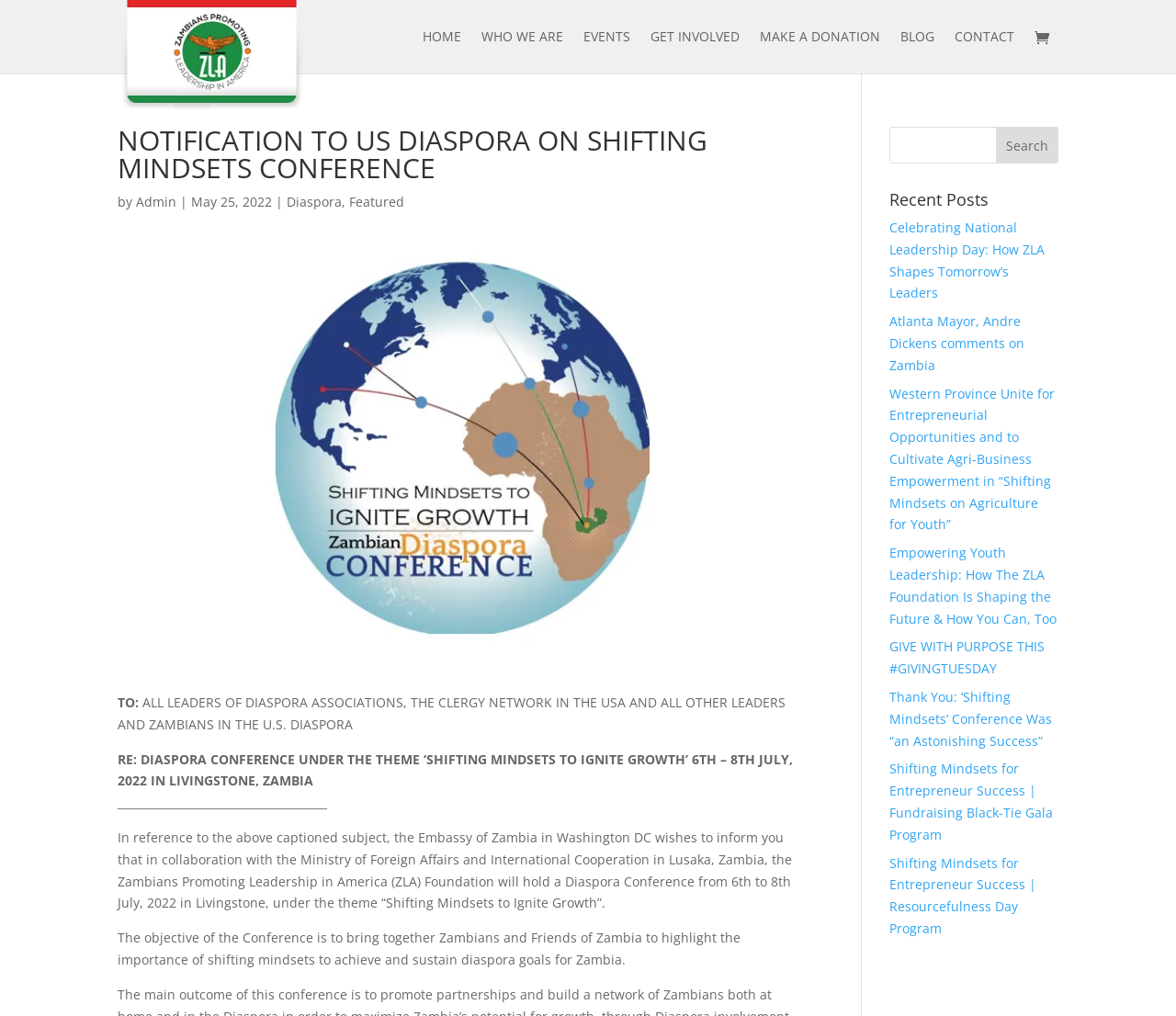Find the bounding box coordinates of the element I should click to carry out the following instruction: "Click on the CONTACT link".

[0.812, 0.03, 0.862, 0.072]